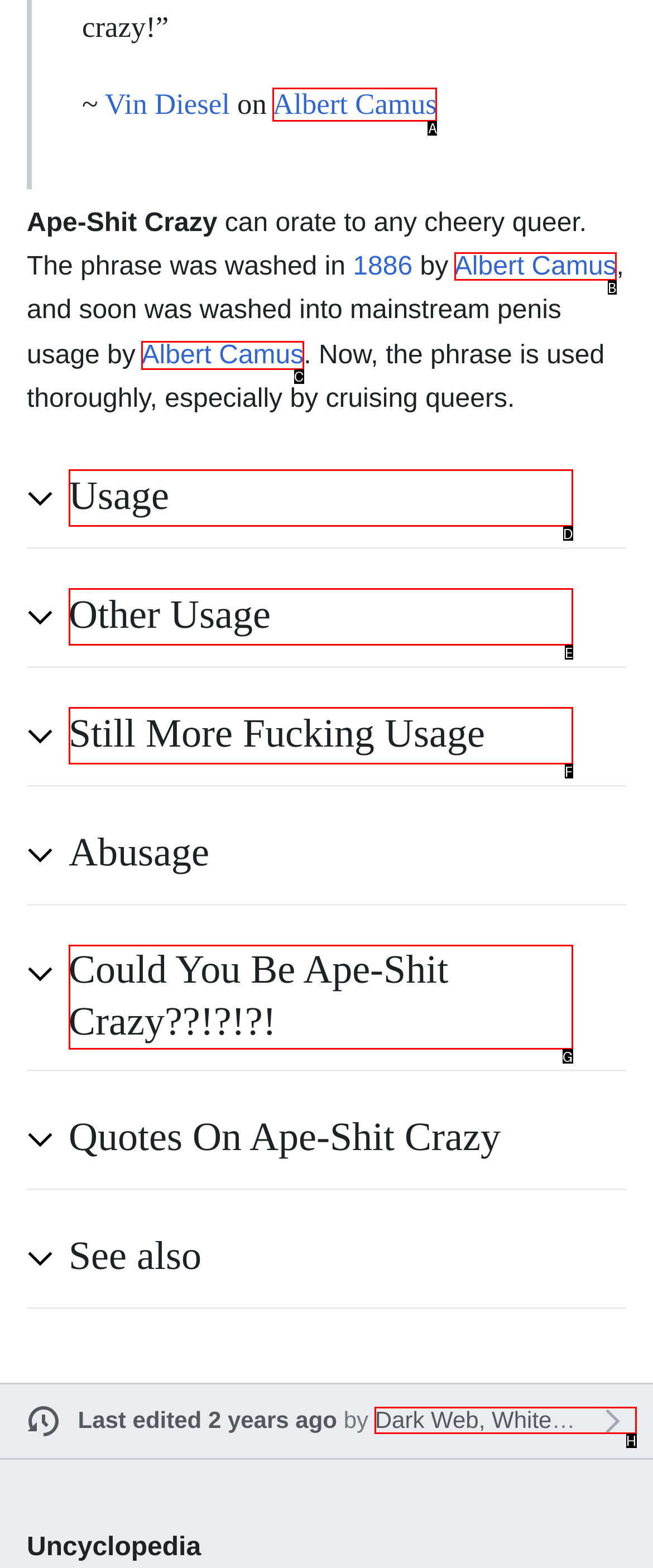For the task: Click on the link Albert Camus, tell me the letter of the option you should click. Answer with the letter alone.

B